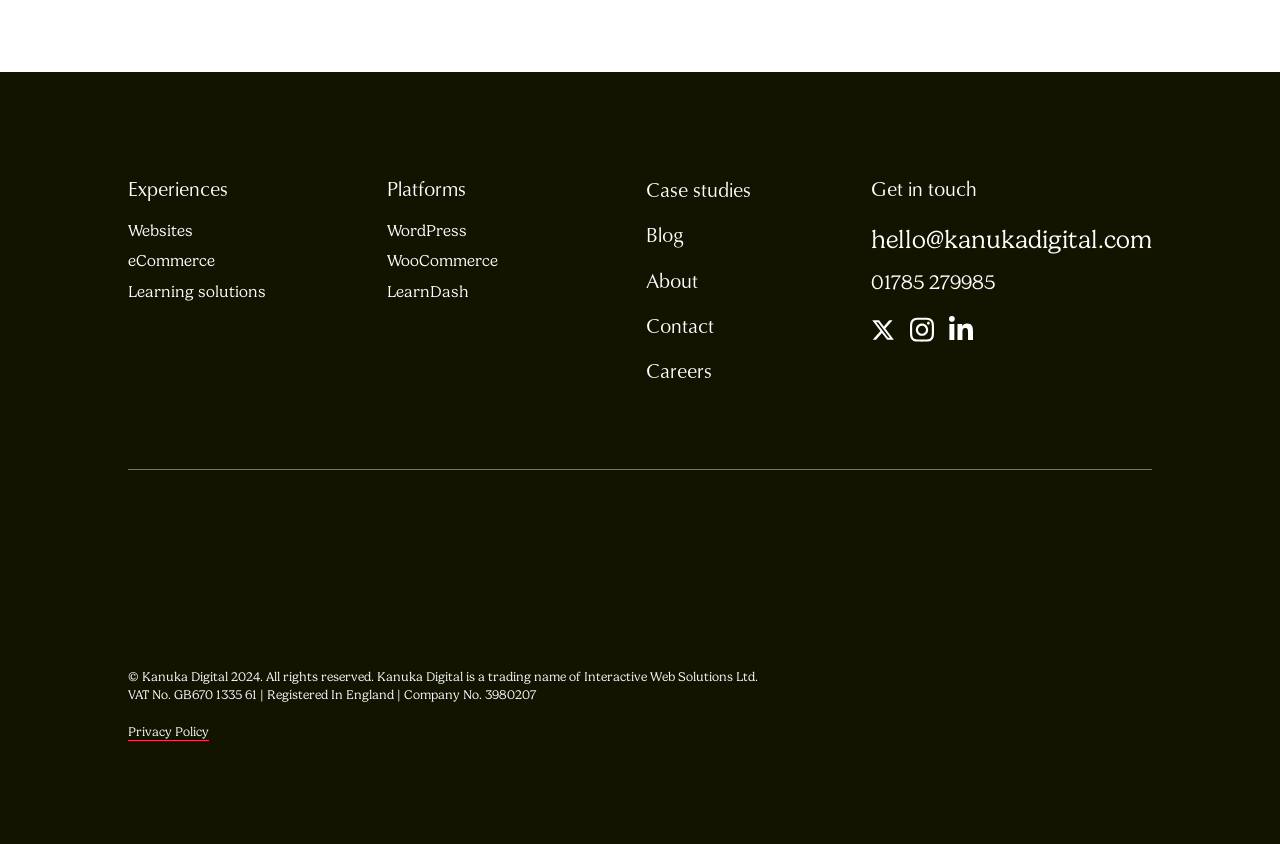Identify the bounding box coordinates of the region I need to click to complete this instruction: "Learn more about the company on the 'About' page".

[0.505, 0.315, 0.545, 0.349]